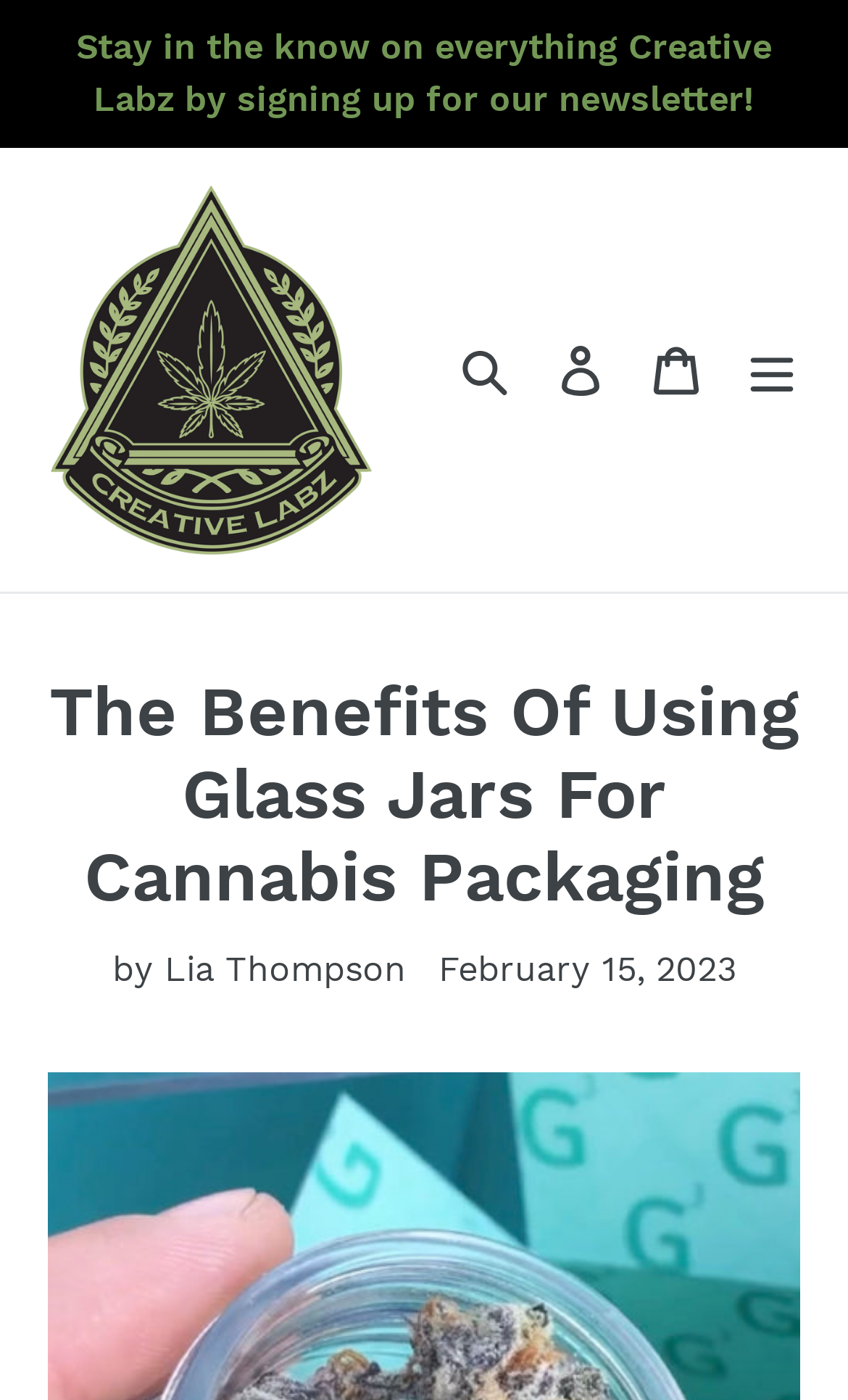Provide a thorough summary of the webpage.

The webpage appears to be an article or blog post discussing the benefits of using glass jars for cannabis packaging. At the top of the page, there is a newsletter signup link, followed by a link to the company's packaging solutions, accompanied by an image. To the right of these links, there are three buttons: a search button, a login button, and a cart button. 

Below these top-level elements, there is a menu button that, when expanded, reveals a navigation menu. The main content of the page begins with a heading that matches the title of the webpage, "The Benefits Of Using Glass Jars For Cannabis Packaging". This heading is situated near the top-left of the page. 

Directly below the heading is the author's name, "Lia Thompson", and a timestamp indicating that the article was published on February 15, 2023. The rest of the page likely contains the article's content, which is not explicitly described in the accessibility tree.